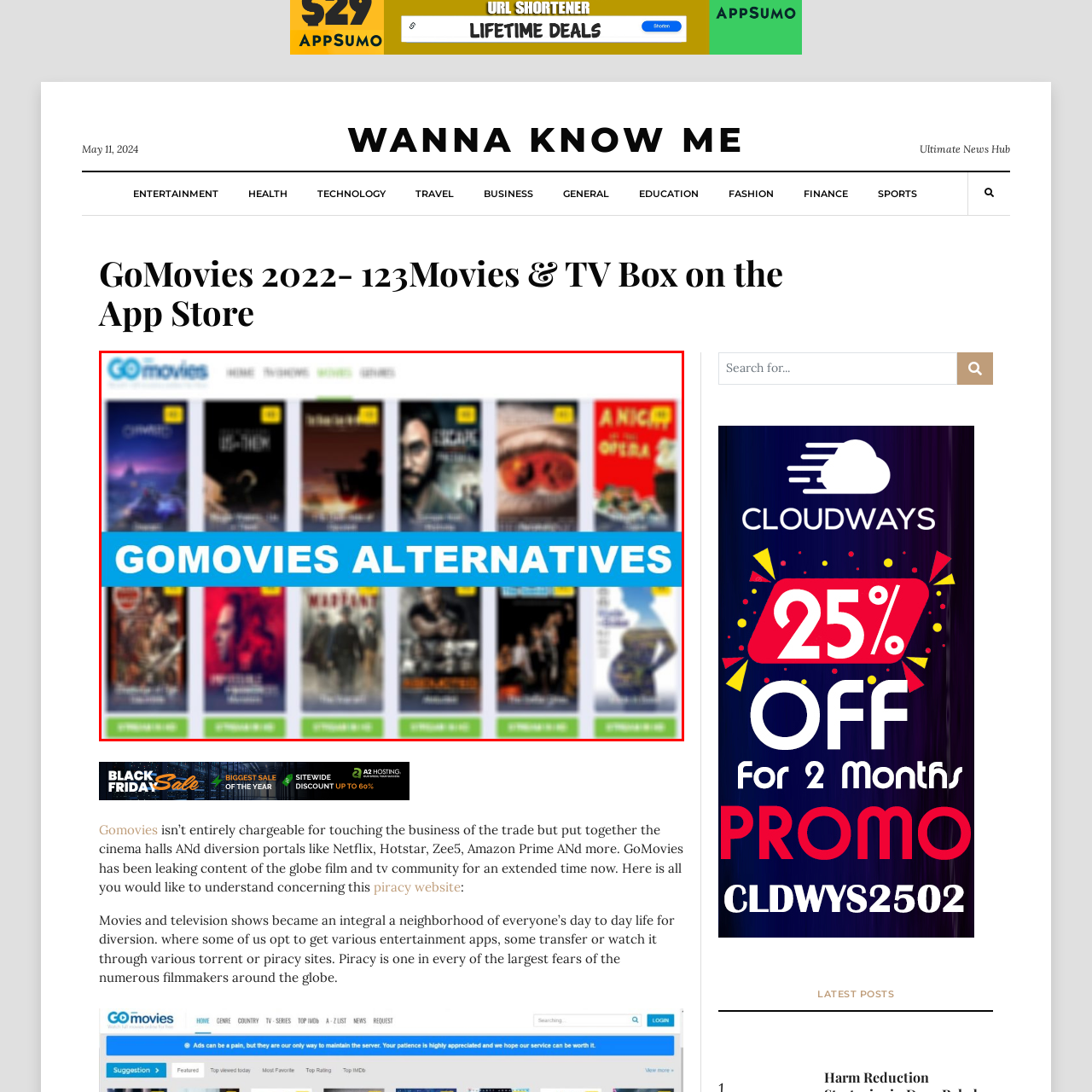What is the purpose of the interface?
Analyze the image marked by the red bounding box and respond with an in-depth answer considering the visual clues.

The interface is designed to be user-friendly, allowing users to easily navigate and explore alternative options for watching movies and TV shows online, making it convenient for them to access different entertainment avenues.